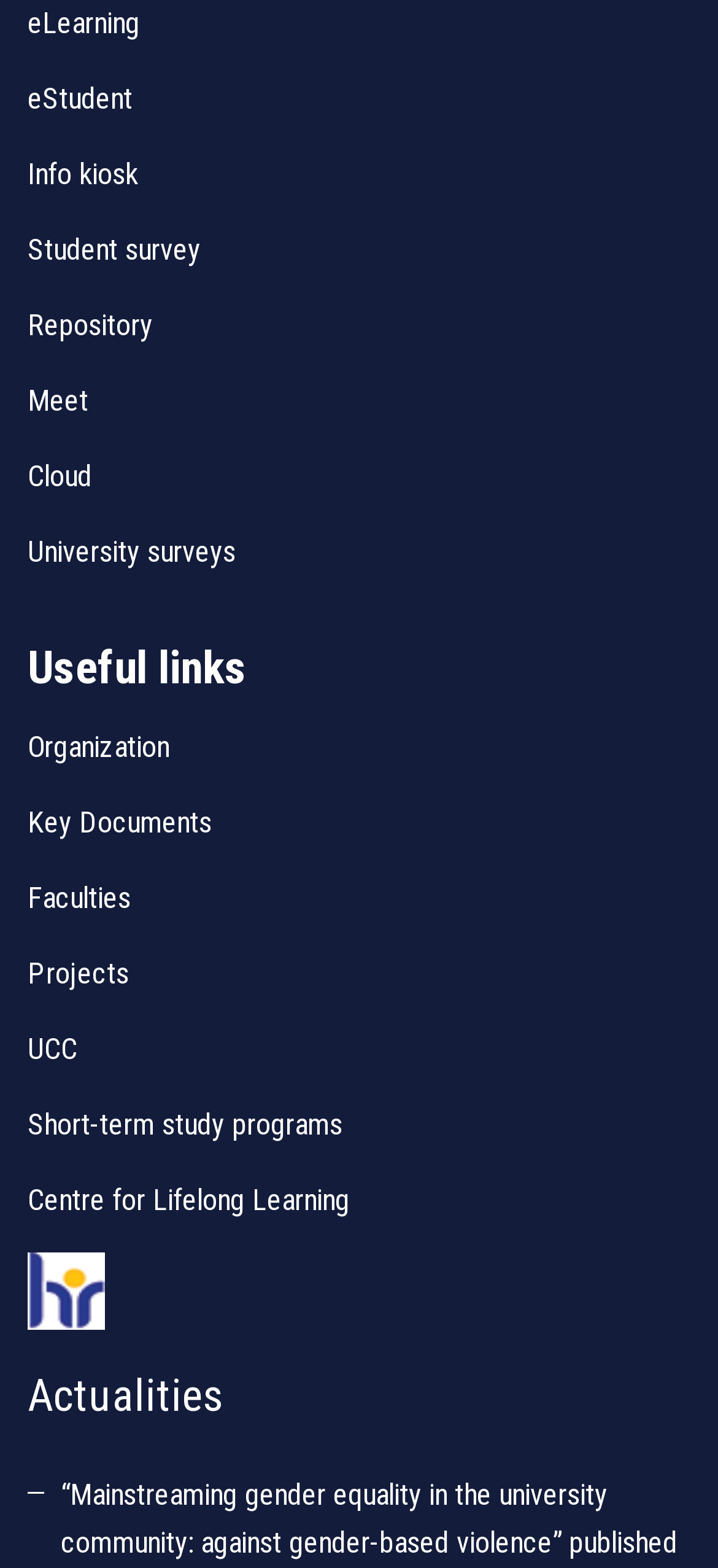Specify the bounding box coordinates for the region that must be clicked to perform the given instruction: "click on eLearning link".

[0.038, 0.004, 0.195, 0.026]